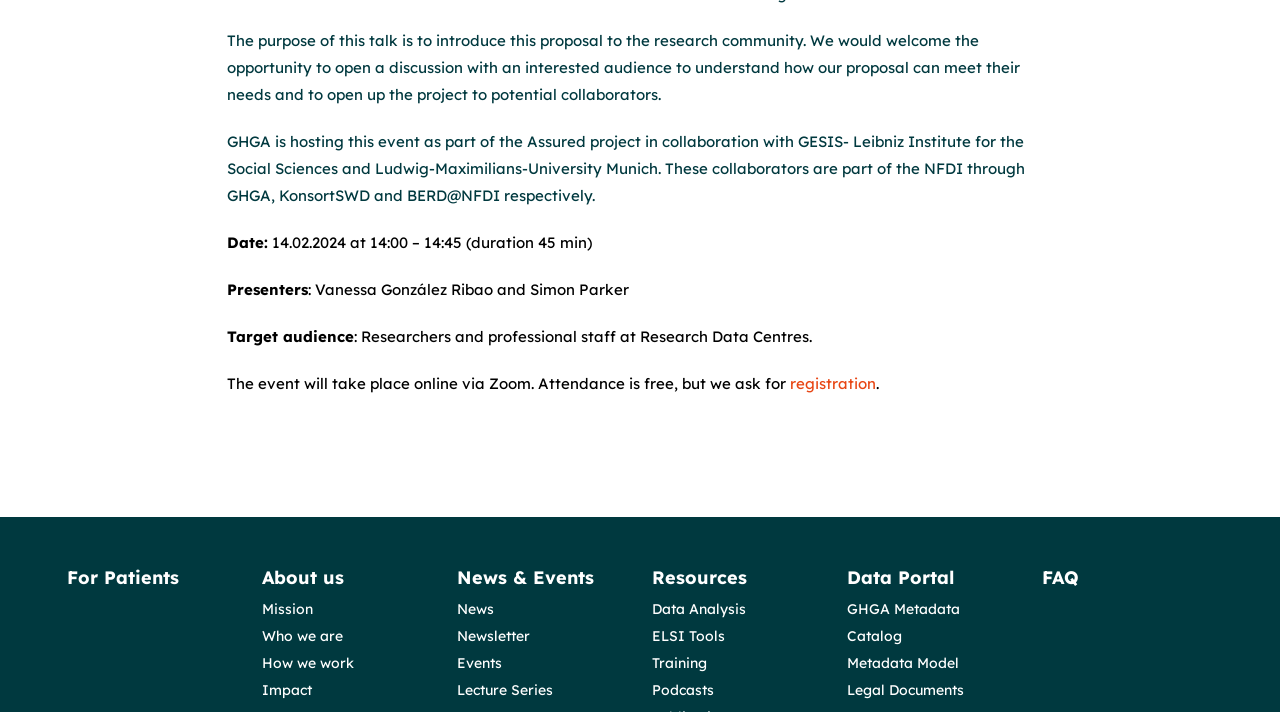What is the purpose of the talk?
Using the details shown in the screenshot, provide a comprehensive answer to the question.

The purpose of the talk is to introduce this proposal to the research community, as stated in the first paragraph of the webpage.